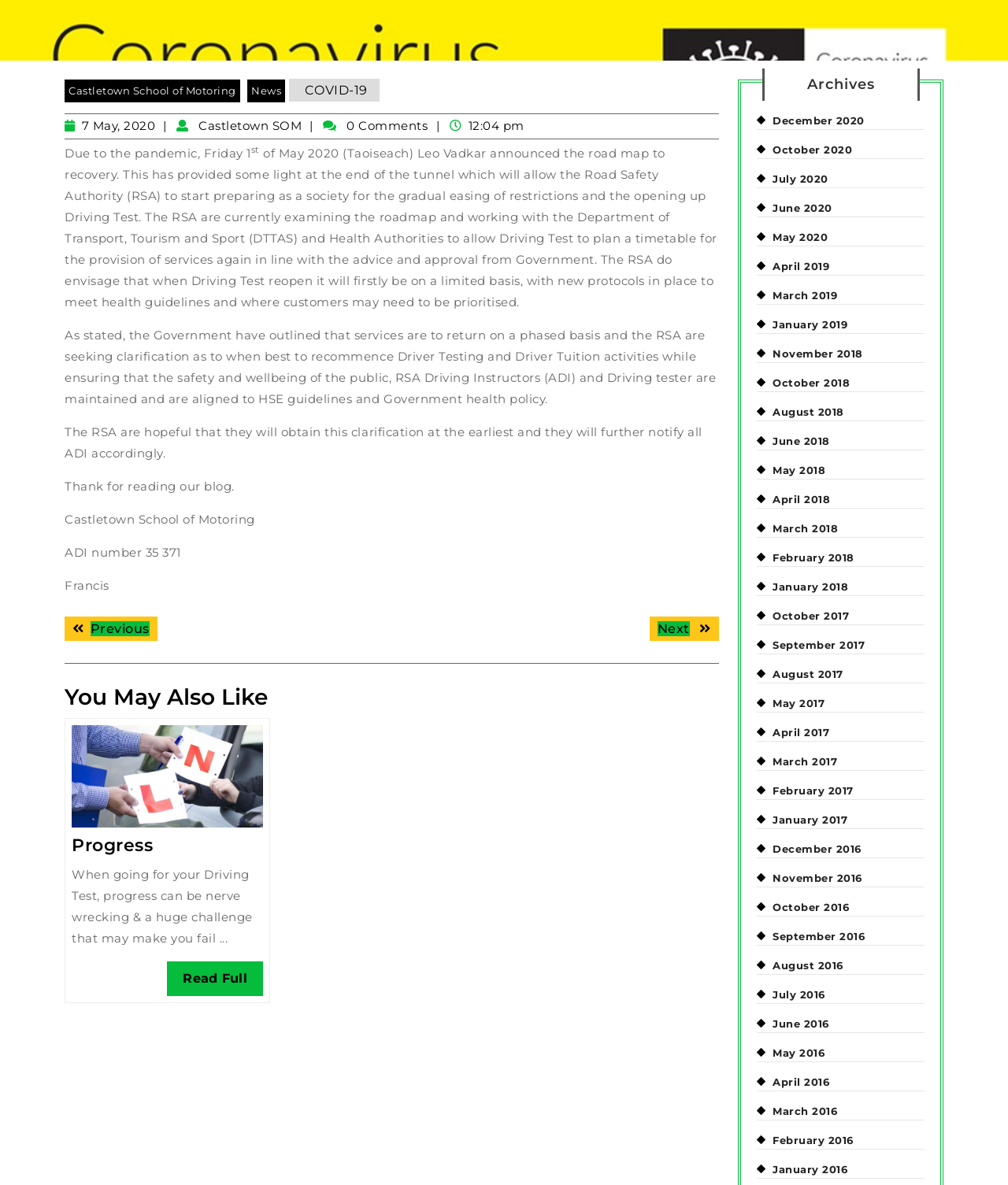Given the element description ProgressProgress, predict the bounding box coordinates for the UI element in the webpage screenshot. The format should be (top-left x, top-left y, bottom-right x, bottom-right y), and the values should be between 0 and 1.

[0.071, 0.704, 0.152, 0.722]